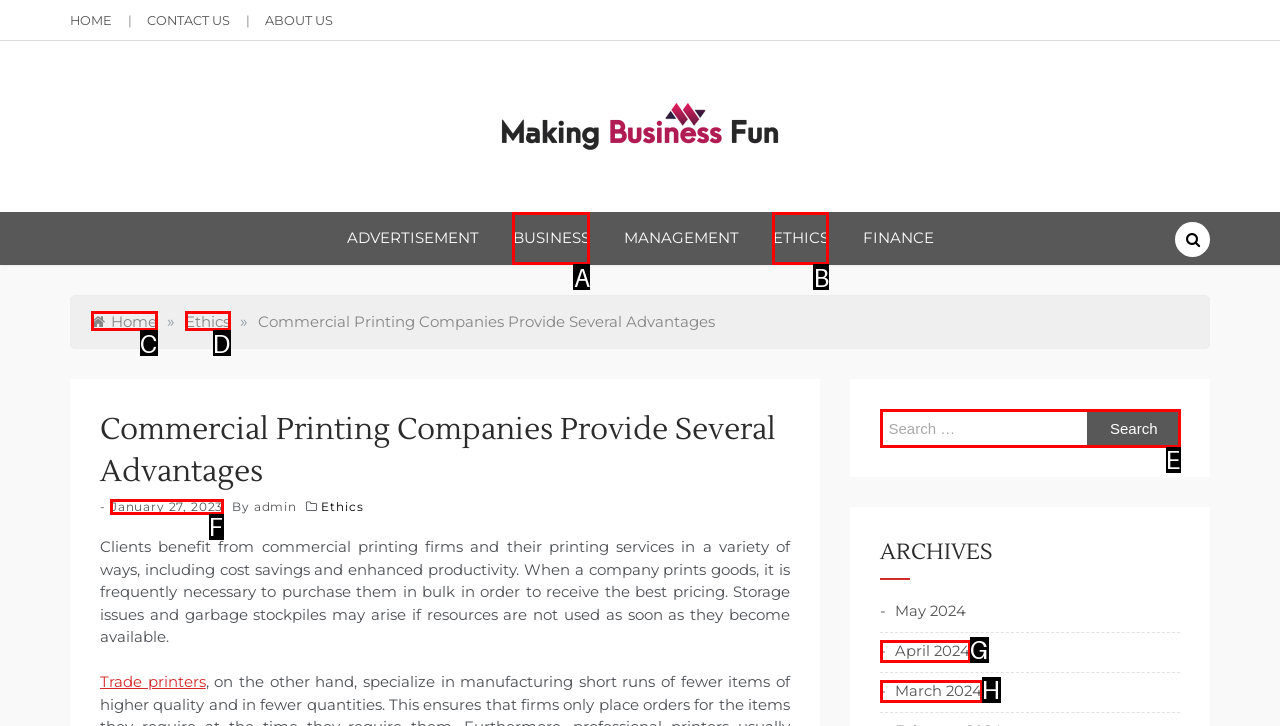Pinpoint the HTML element that fits the description: January 27, 2023May 15, 2023
Answer by providing the letter of the correct option.

F